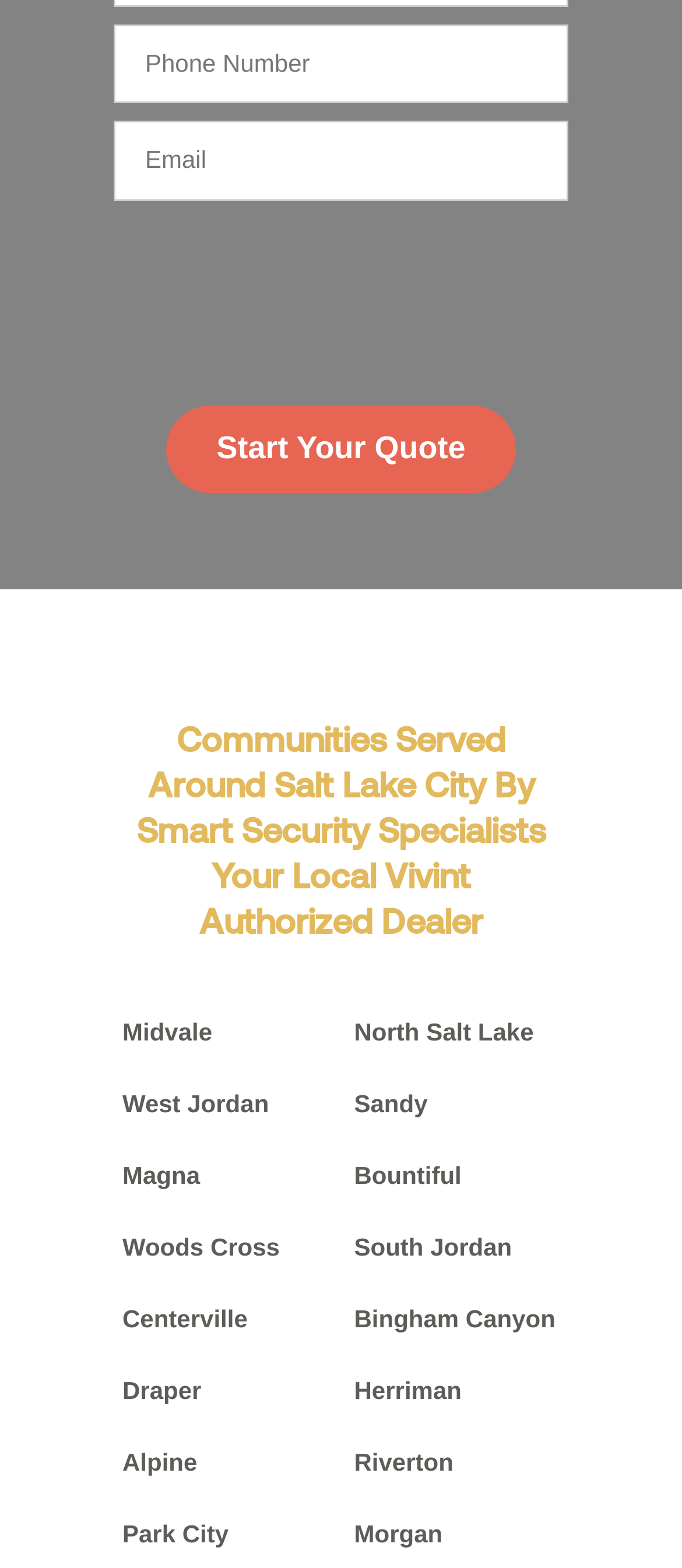Pinpoint the bounding box coordinates of the area that should be clicked to complete the following instruction: "Enter phone number". The coordinates must be given as four float numbers between 0 and 1, i.e., [left, top, right, bottom].

[0.167, 0.015, 0.833, 0.066]